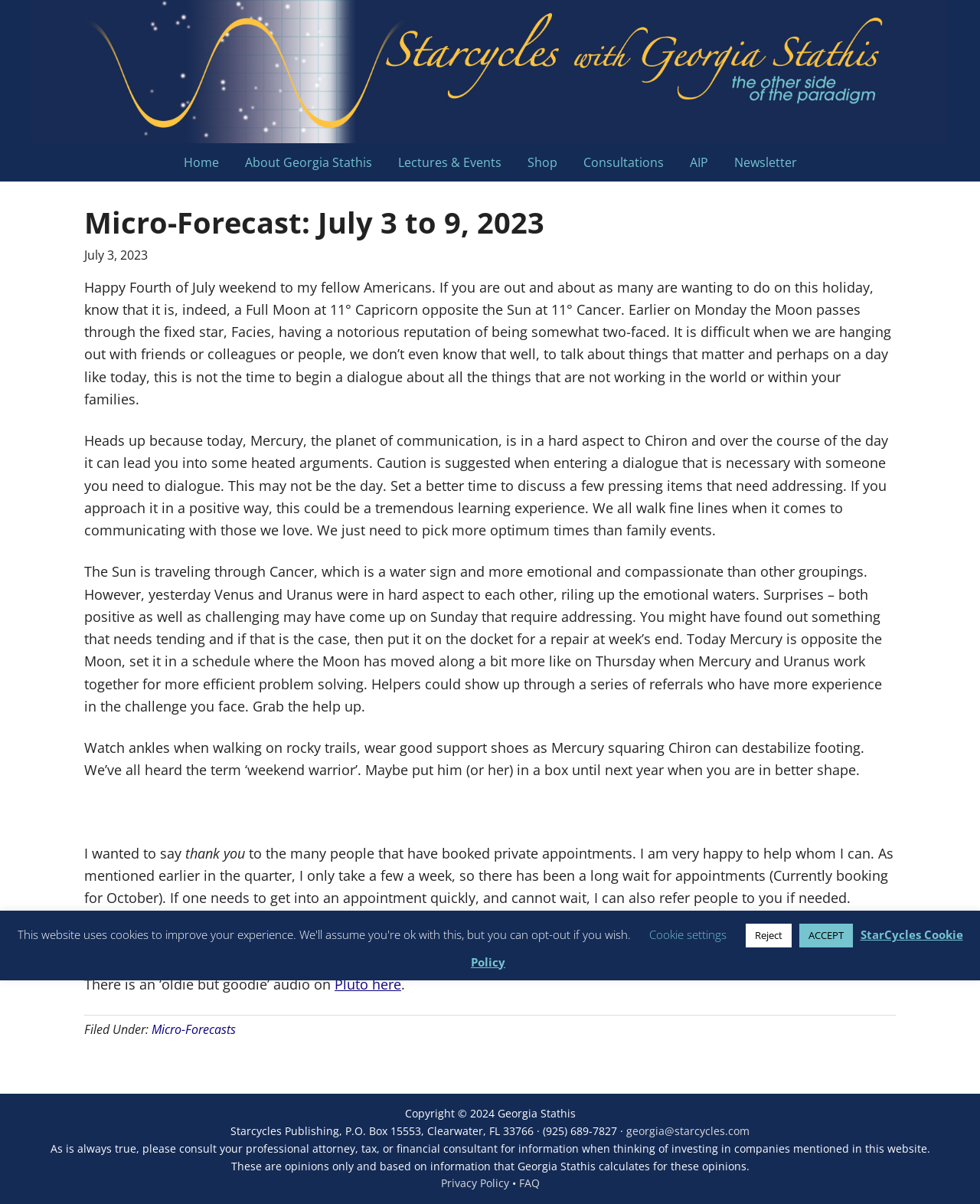Explain the webpage's design and content in an elaborate manner.

This webpage is about a micro-forecast for the week of July 3 to 9, 2023, by Georgia Stathis. At the top, there is a navigation menu with links to "Home", "About Georgia Stathis", "Lectures & Events", "Shop", "Consultations", "AIP", and "Newsletter". Below the navigation menu, the main content area displays the micro-forecast article, which is divided into several paragraphs discussing astrological events and their potential impacts on daily life.

The article begins with a heading "Micro-Forecast: July 3 to 9, 2023" and a time stamp "July 3, 2023". The text discusses the Full Moon at 11° Capricorn opposite the Sun at 11° Cancer and its potential effects on communication and relationships. It also warns about the possibility of heated arguments and suggests caution when engaging in important conversations.

The article continues to discuss the Sun's travel through Cancer, a water sign, and its emotional and compassionate nature. It also mentions the potential for surprises, both positive and challenging, and the importance of addressing them. Additionally, it provides advice on how to navigate communication challenges and suggests seeking help from experienced individuals.

The article concludes with a thank-you note to those who have booked private appointments and mentions the availability of video and audio classes on the website's shop. There is also a link to a free lecture on Pluto.

At the bottom of the page, there is a footer section with links to "Micro-Forecasts" and a copyright notice. The footer also includes contact information, a link to the website's email, and a disclaimer about the opinions expressed on the website. There are also links to the "Privacy Policy" and "FAQ" pages. Finally, there are buttons for cookie settings and a link to the "StarCycles Cookie Policy".